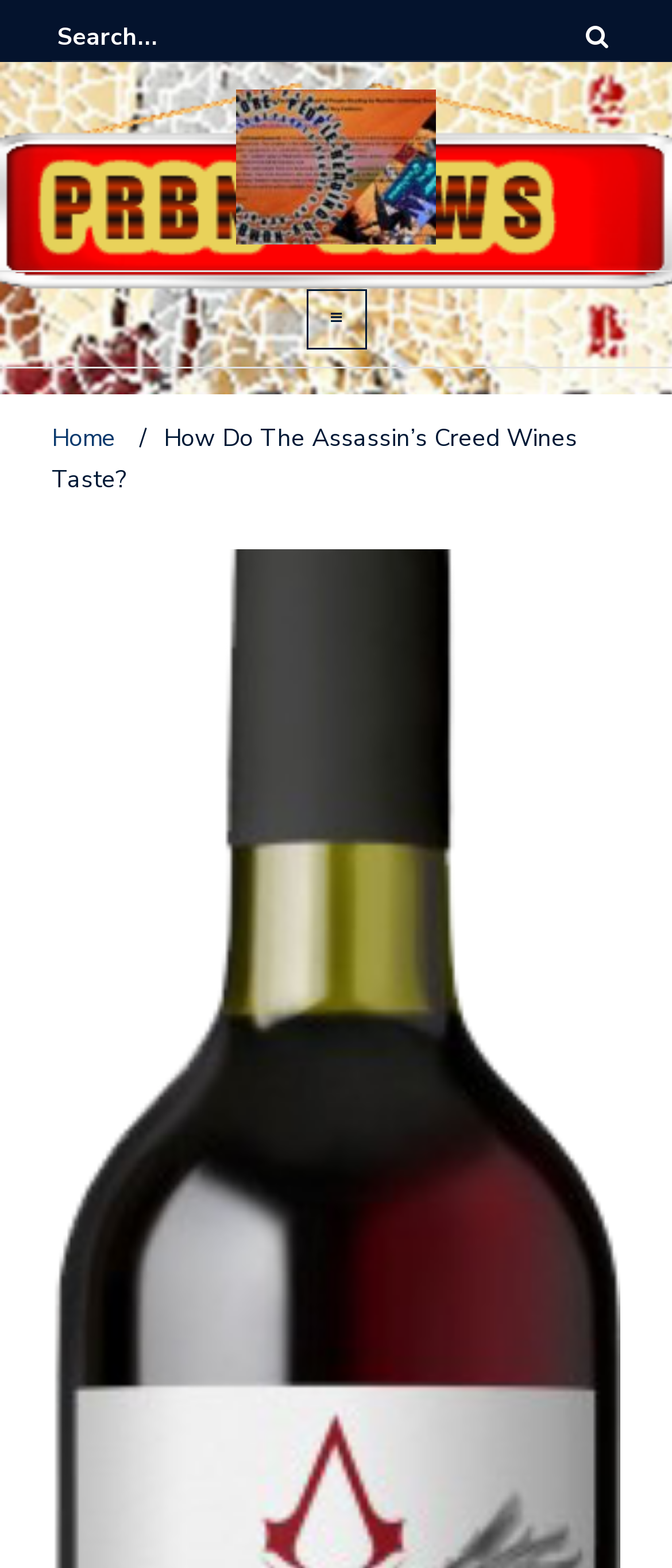What is the symbol on the search button?
Examine the webpage screenshot and provide an in-depth answer to the question.

I found the answer by looking at the button element with the icon '' which is located next to the searchbox, indicating the symbol on the search button.